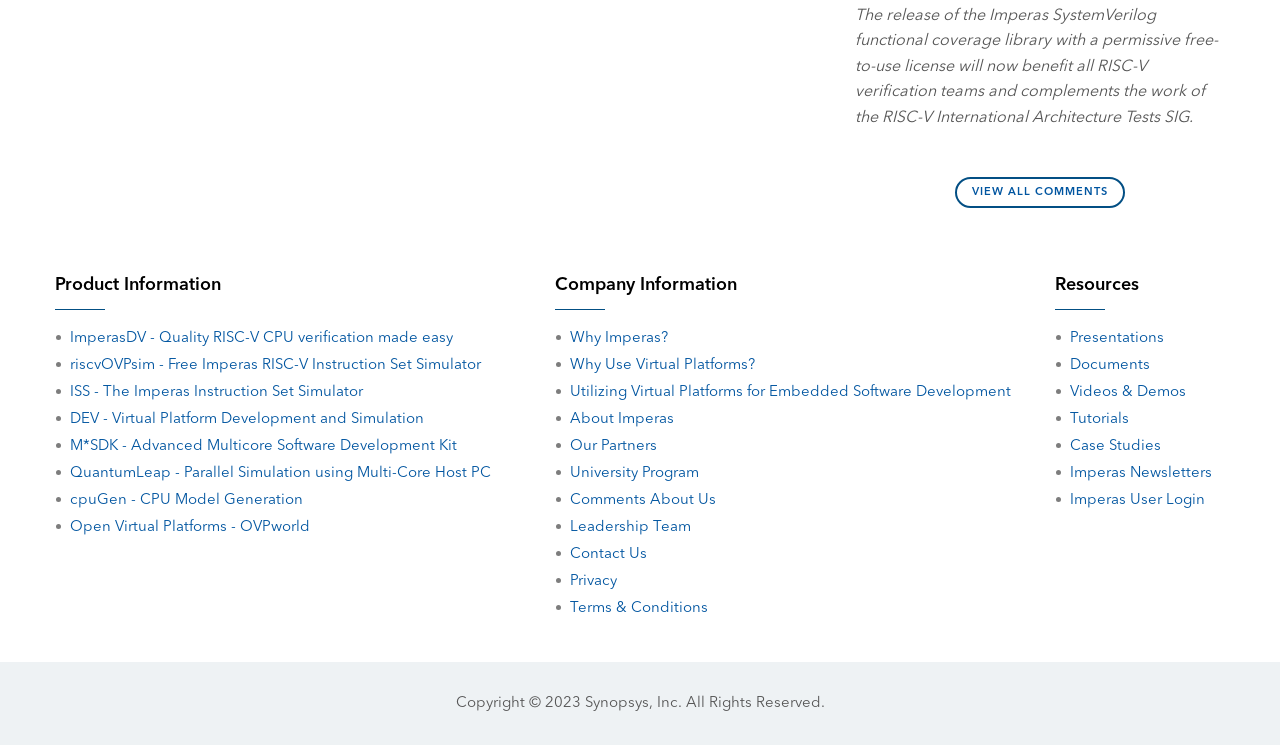Can you pinpoint the bounding box coordinates for the clickable element required for this instruction: "Read about company information"? The coordinates should be four float numbers between 0 and 1, i.e., [left, top, right, bottom].

[0.434, 0.353, 0.801, 0.416]